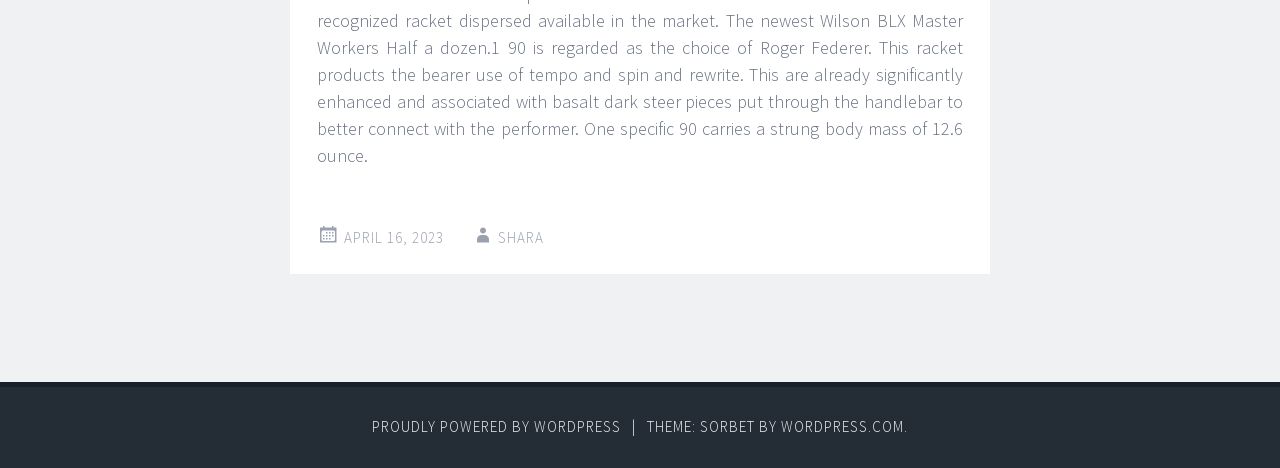Carefully observe the image and respond to the question with a detailed answer:
What is the date mentioned in the footer?

I found the date 'APRIL 16, 2023' in the footer section of the webpage, which is located at the bottom of the page and has a bounding box coordinate of [0.269, 0.487, 0.347, 0.528].